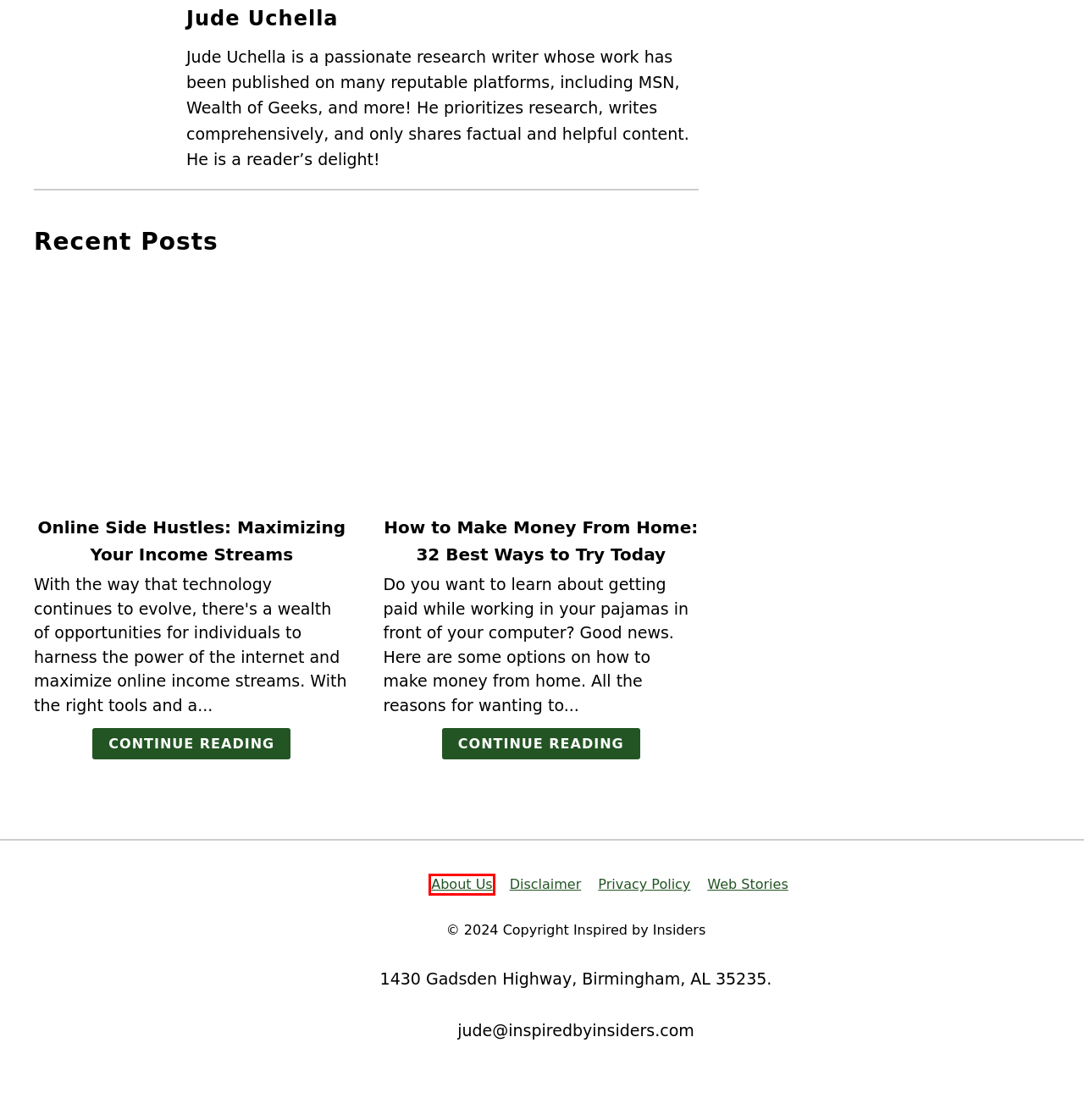You are provided a screenshot of a webpage featuring a red bounding box around a UI element. Choose the webpage description that most accurately represents the new webpage after clicking the element within the red bounding box. Here are the candidates:
A. Disclaimer - Inspired by Insiders
B. About Us - Inspired by Insiders
C. Online Side Hustles: Maximizing Your Income Streams - Inspired by Insiders
D. Inspired by Insiders Web Stories
E. TRAVEL TIPS - Inspired by Insiders
F. Privacy Policy - Inspired by Insiders
G. How to Make Money From Home: 32 Best Ways to Try Today - Inspired by Insiders
H. FOOD - Inspired by Insiders

B